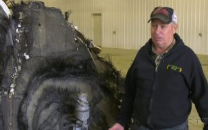Elaborate on the contents of the image in great detail.

In this intriguing image, a farmer stands next to a large, unusual object that has been discovered in a field. He appears puzzled yet attentive as he examines what looks like wreckage, possibly of extraterrestrial origin. This scenario has sparked curiosity among local residents and the farming community. The setting is a spacious indoor area, likely a barn or storage facility, providing a stark contrast to the mysterious nature of the object itself. This image is part of a news story that questions if the wreckage is from outer space, highlighting the farmer's experience with the strange find. Such discoveries often ignite conversations about the unknown and the possibilities that lie beyond our planet.